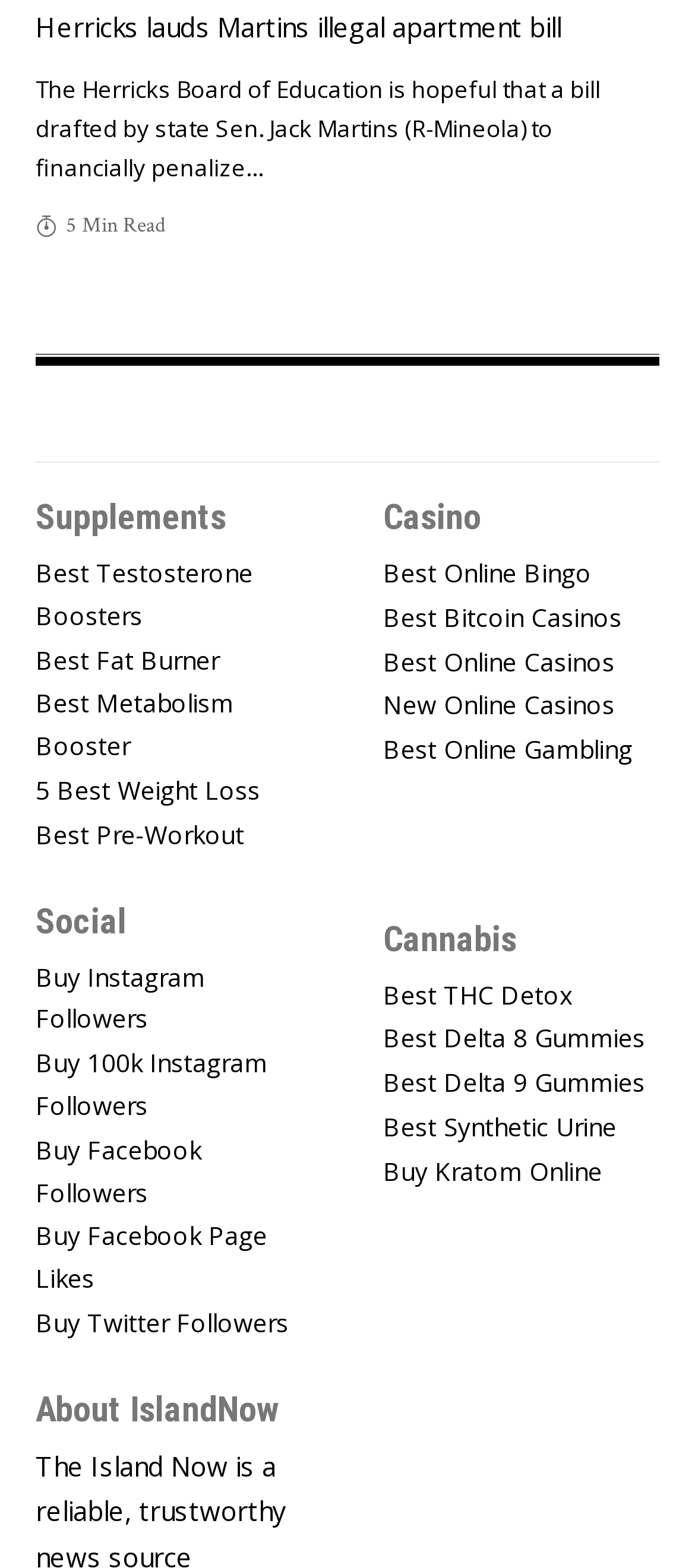Given the element description, predict the bounding box coordinates in the format (top-left x, top-left y, bottom-right x, bottom-right y), using floating point numbers between 0 and 1: Best Fat Burner

[0.051, 0.402, 0.449, 0.44]